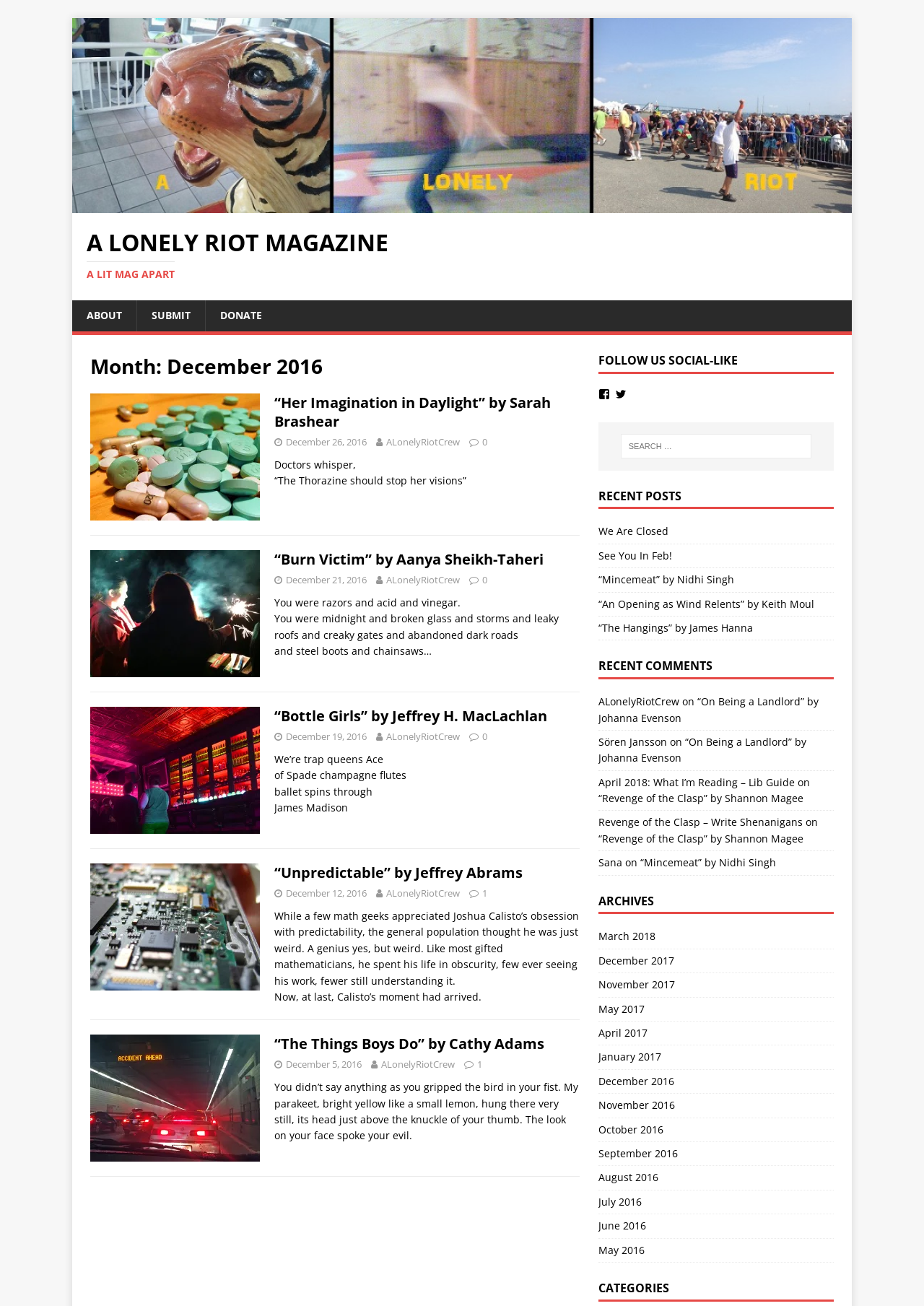What is the text of the webpage's headline?

Month: December 2016